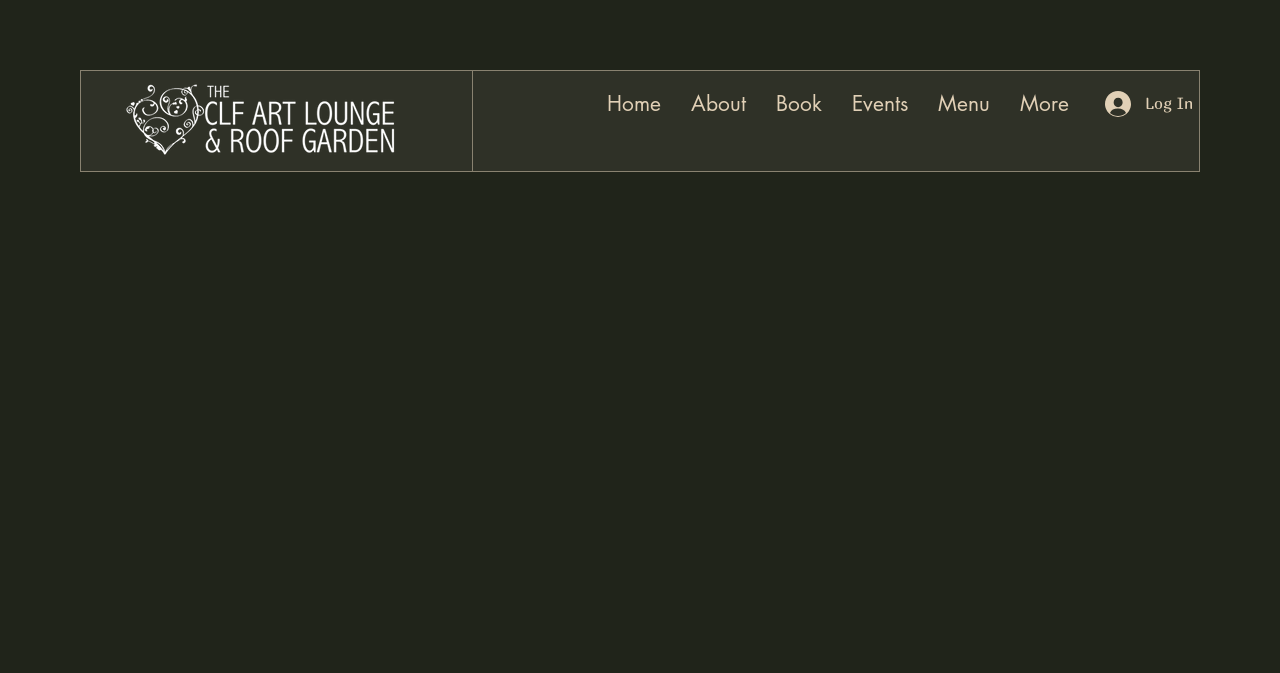Summarize the webpage in an elaborate manner.

The webpage is promoting an event called "Latin Jazz Brunch Live" featuring the UK's leading Cuban Son, Salsa & Latin Jazz Band Sarabanda and DJ John Armstrong. 

At the top left of the page, there is a link to "The CLF Art Lounge & Roof Garden, Music, Cocktails, Food & Good Times" accompanied by an image with the same description. 

To the right of this link, a navigation menu is situated, containing five links: "Home", "About", "Book", "Events", and "Menu", which are evenly spaced and aligned horizontally. 

Following the navigation menu, there is a "More" option. 

At the top right corner of the page, a "Log In" button is located, accompanied by a small image.